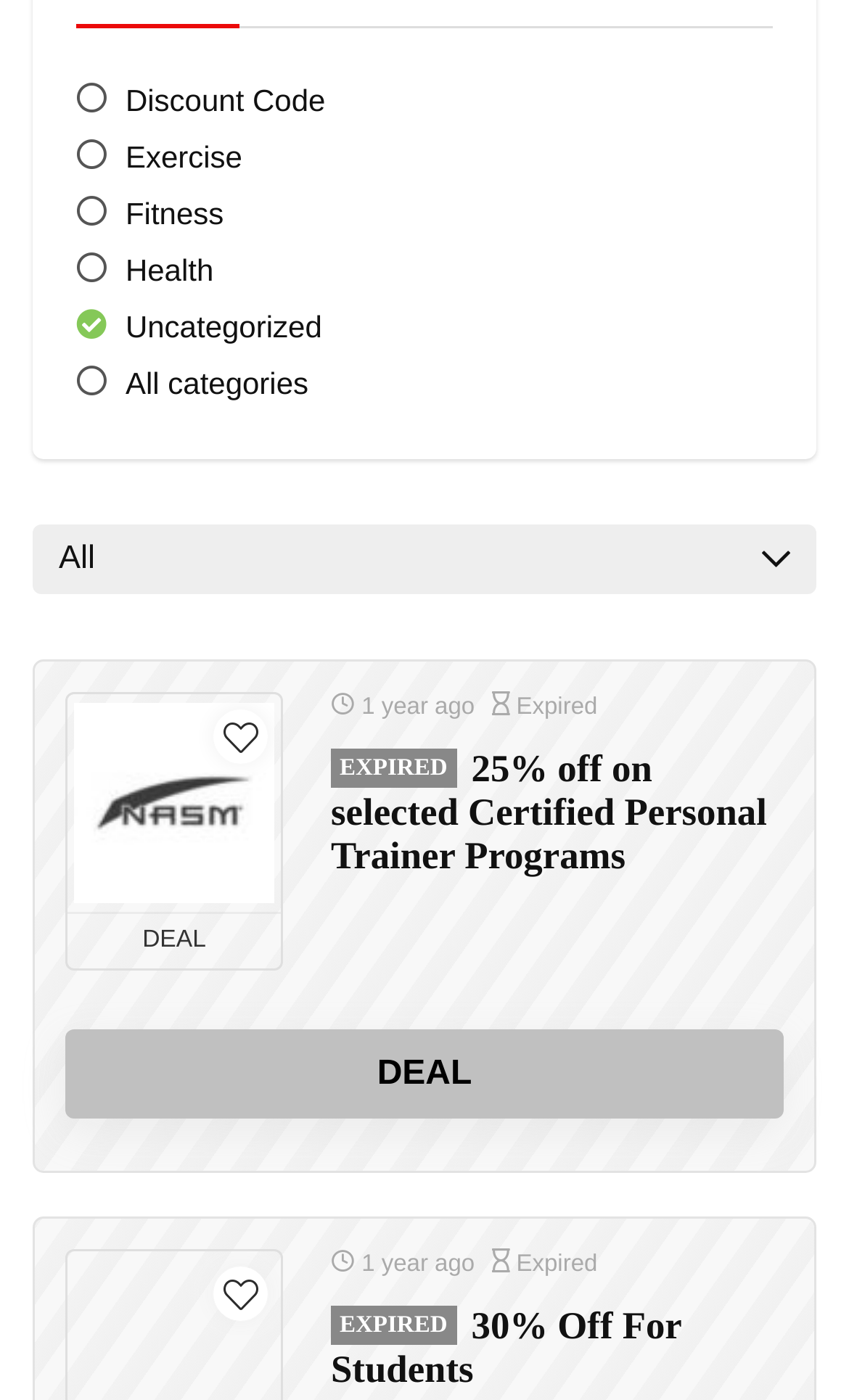Locate the bounding box coordinates of the area where you should click to accomplish the instruction: "View 25% off on selected Certified Personal Trainer Programs".

[0.079, 0.496, 0.331, 0.651]